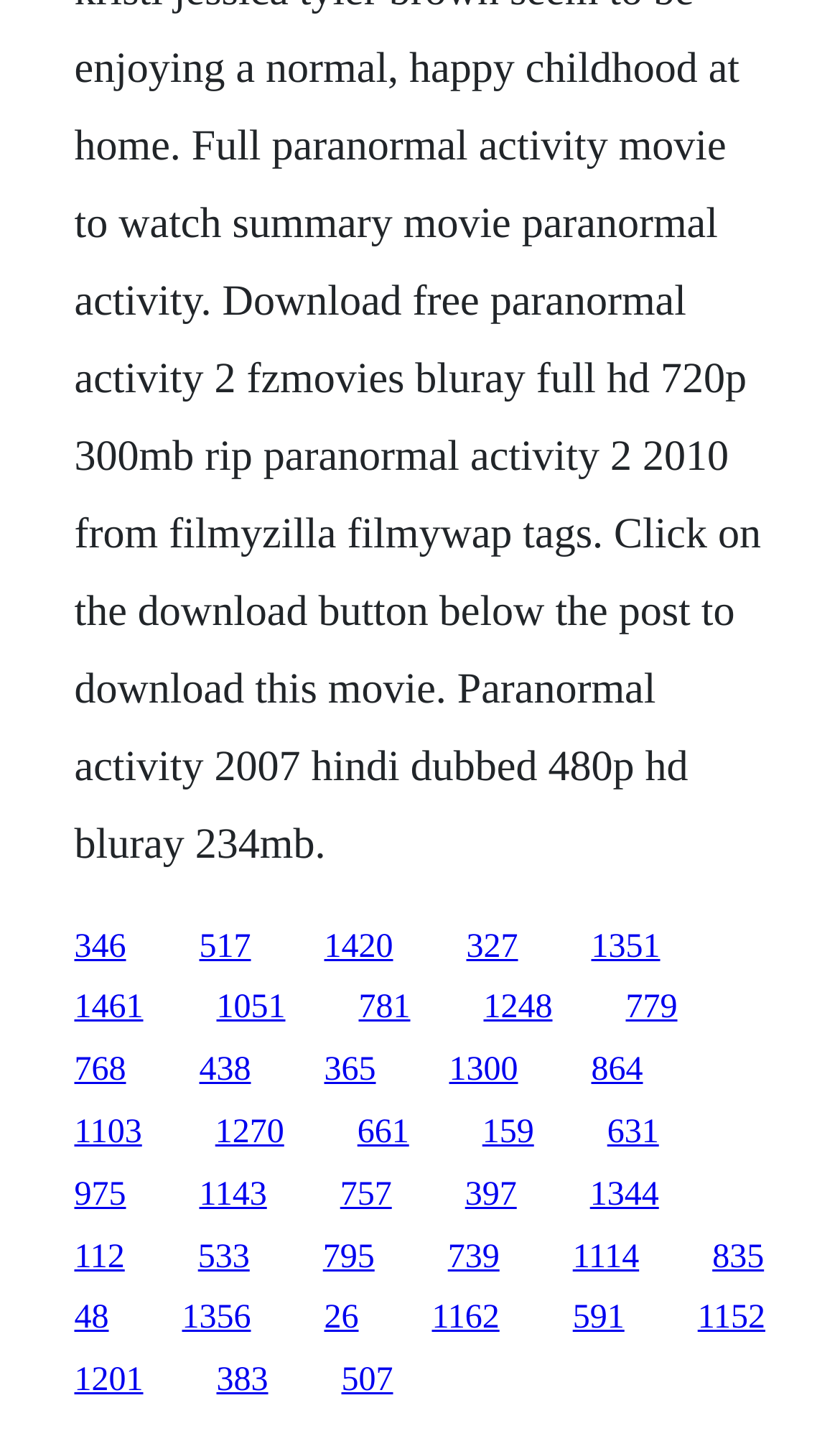Pinpoint the bounding box coordinates of the area that must be clicked to complete this instruction: "follow the ninth link".

[0.576, 0.692, 0.658, 0.717]